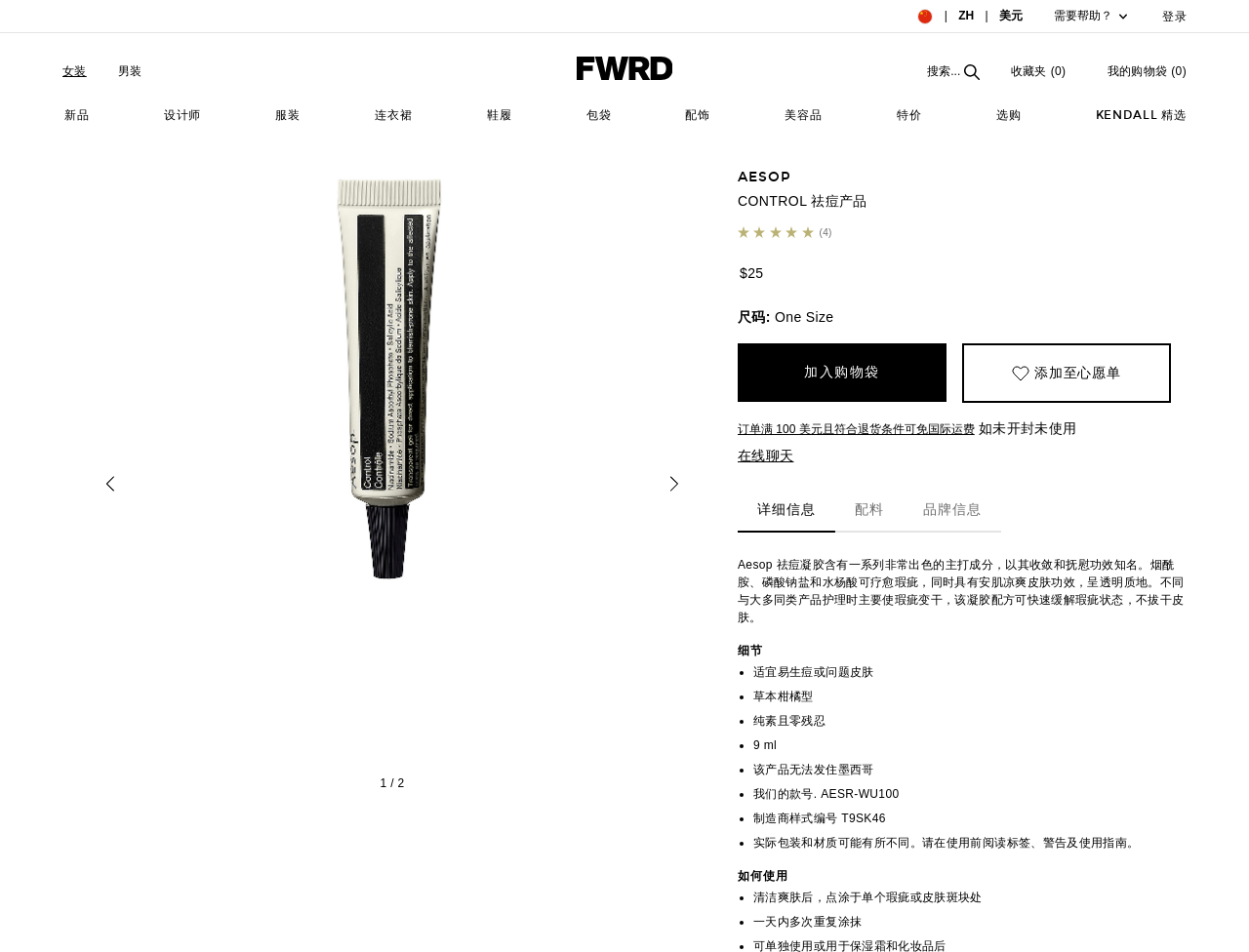What is the price of the product?
Answer with a single word or short phrase according to what you see in the image.

$25